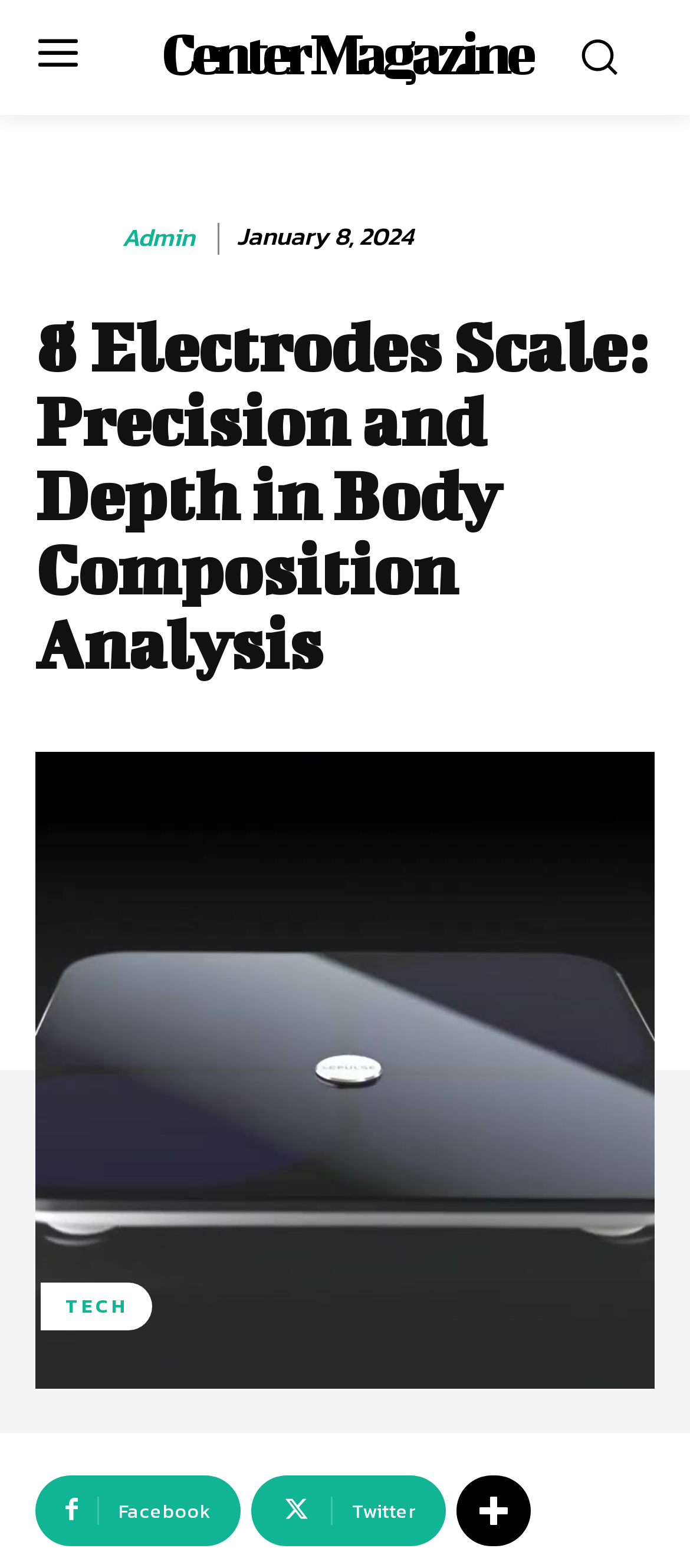Identify the bounding box coordinates of the clickable region necessary to fulfill the following instruction: "View Quoting & Illustrations". The bounding box coordinates should be four float numbers between 0 and 1, i.e., [left, top, right, bottom].

None